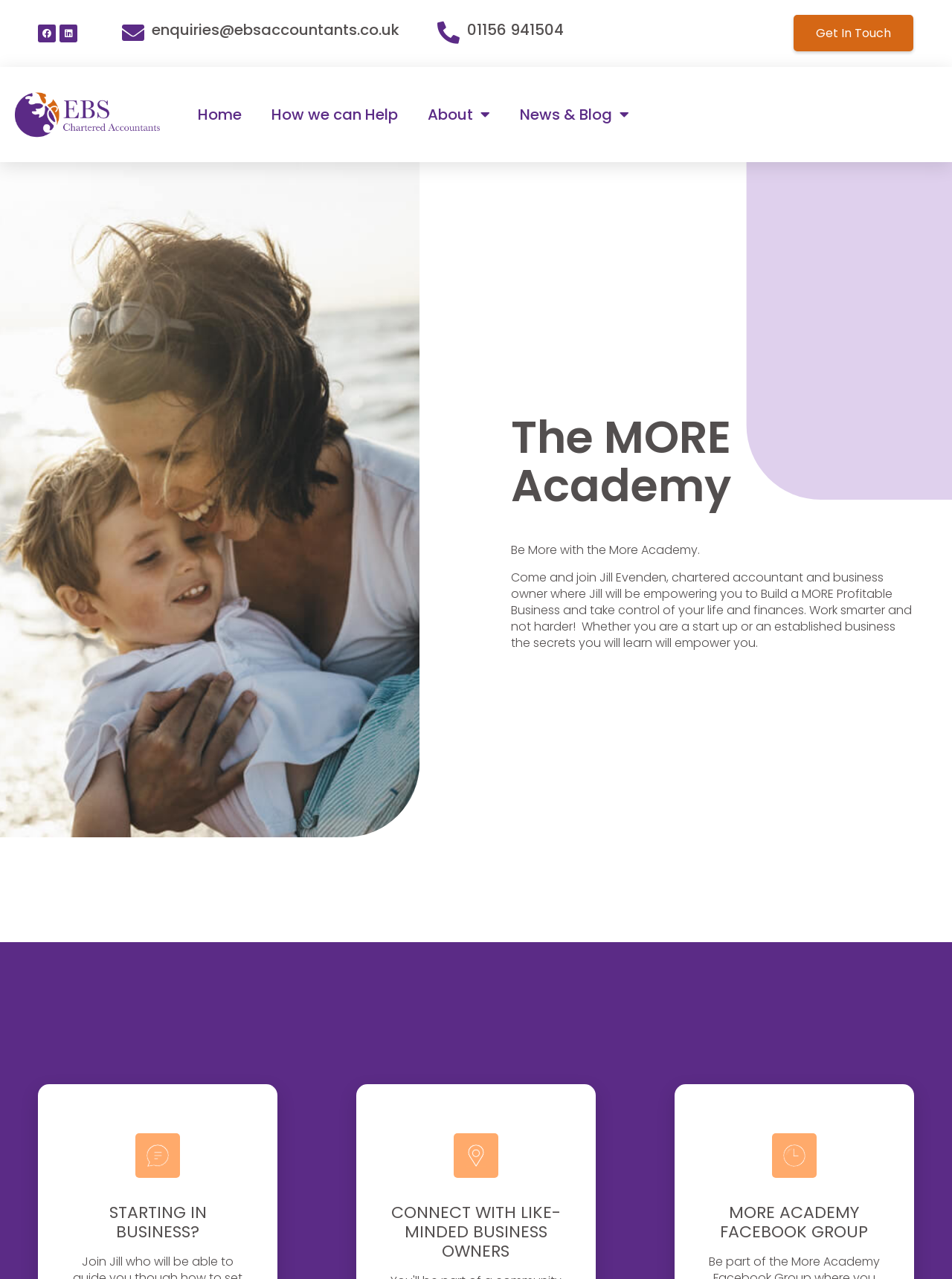Locate the bounding box coordinates of the clickable region necessary to complete the following instruction: "Click Facebook link". Provide the coordinates in the format of four float numbers between 0 and 1, i.e., [left, top, right, bottom].

[0.04, 0.019, 0.059, 0.033]